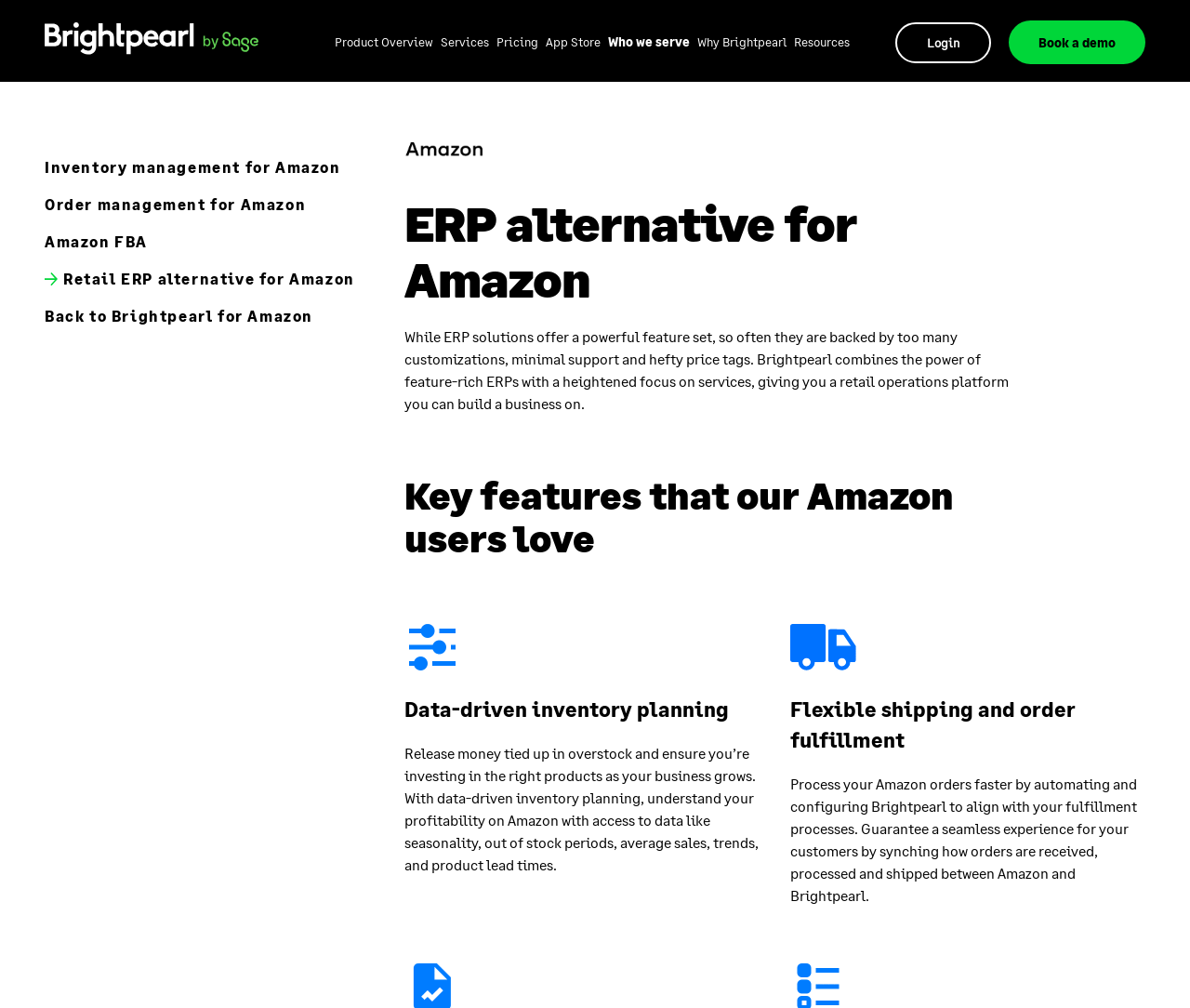Determine the bounding box for the described HTML element: "Amazon FBA". Ensure the coordinates are four float numbers between 0 and 1 in the format [left, top, right, bottom].

[0.038, 0.229, 0.124, 0.251]